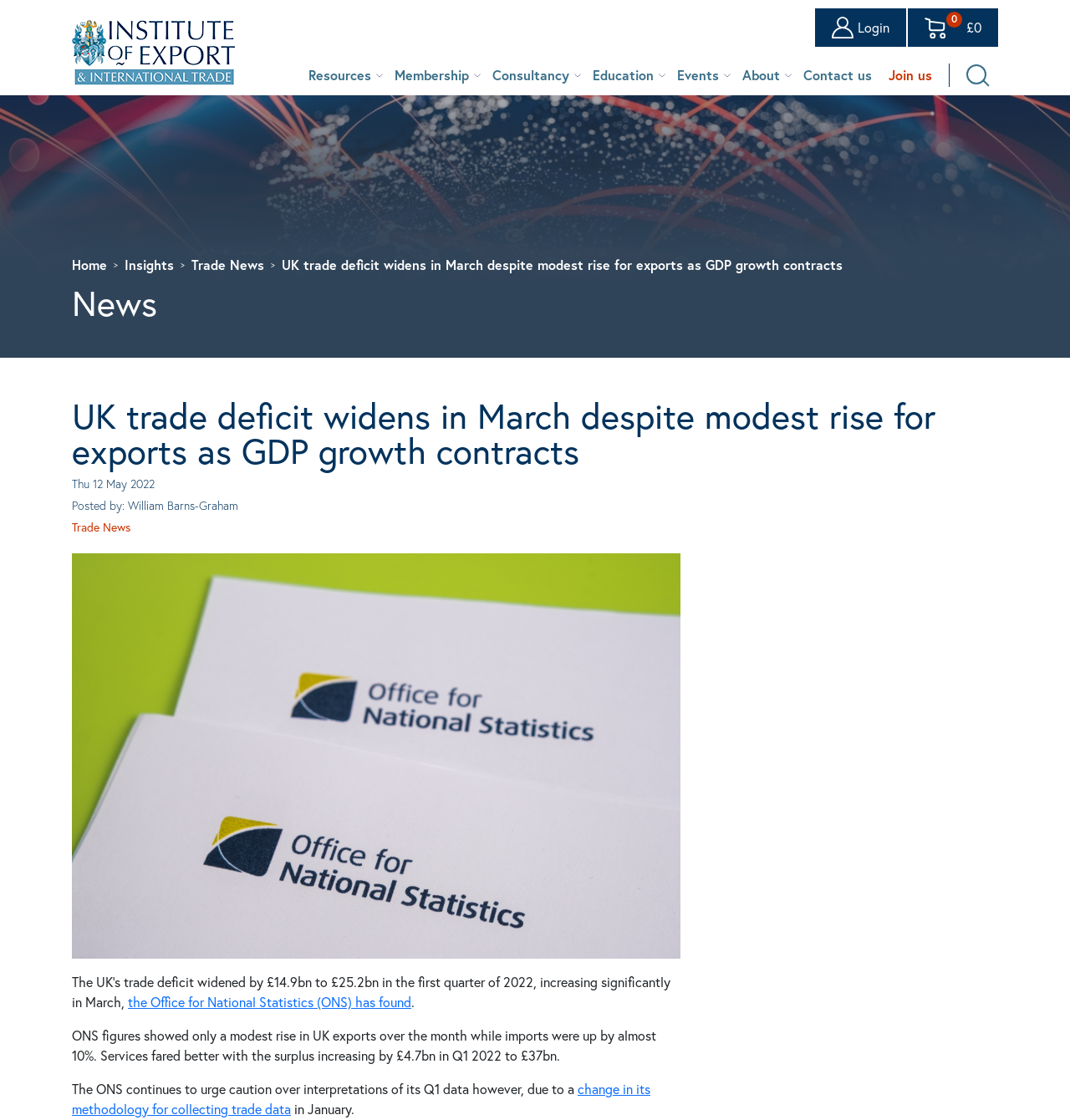Specify the bounding box coordinates of the element's area that should be clicked to execute the given instruction: "View Resources". The coordinates should be four float numbers between 0 and 1, i.e., [left, top, right, bottom].

[0.281, 0.058, 0.355, 0.076]